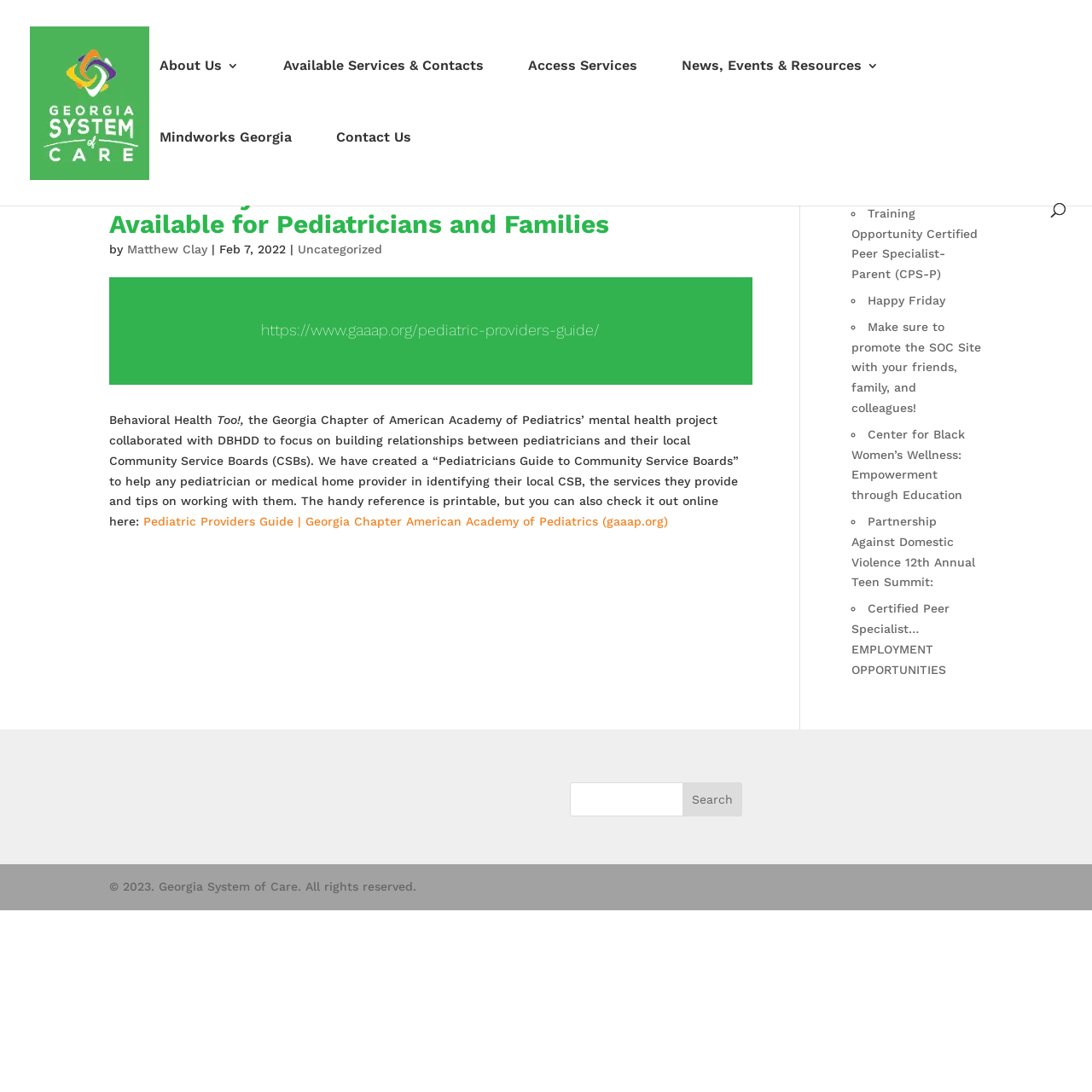Indicate the bounding box coordinates of the element that must be clicked to execute the instruction: "Contact us". The coordinates should be given as four float numbers between 0 and 1, i.e., [left, top, right, bottom].

[0.308, 0.12, 0.377, 0.186]